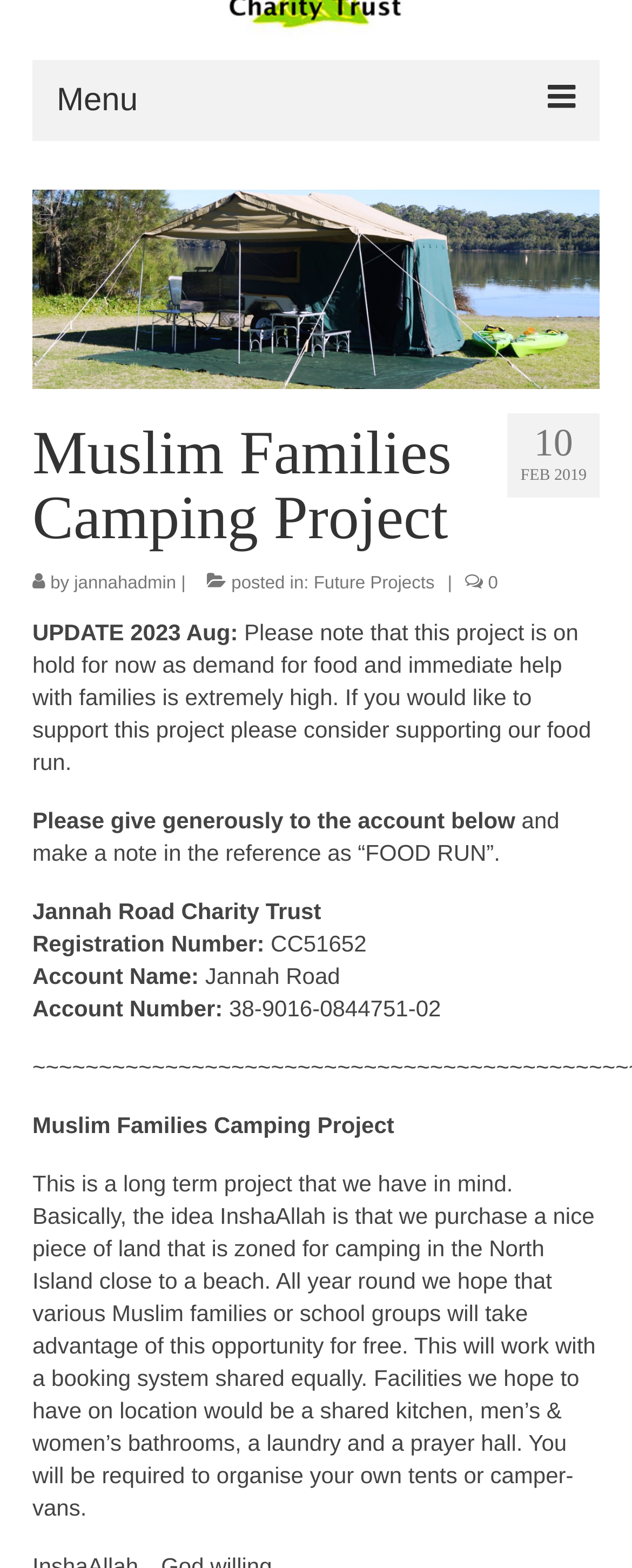Based on the element description: "Ramadhan Competition 2016", identify the UI element and provide its bounding box coordinates. Use four float numbers between 0 and 1, [left, top, right, bottom].

[0.115, 0.397, 0.923, 0.439]